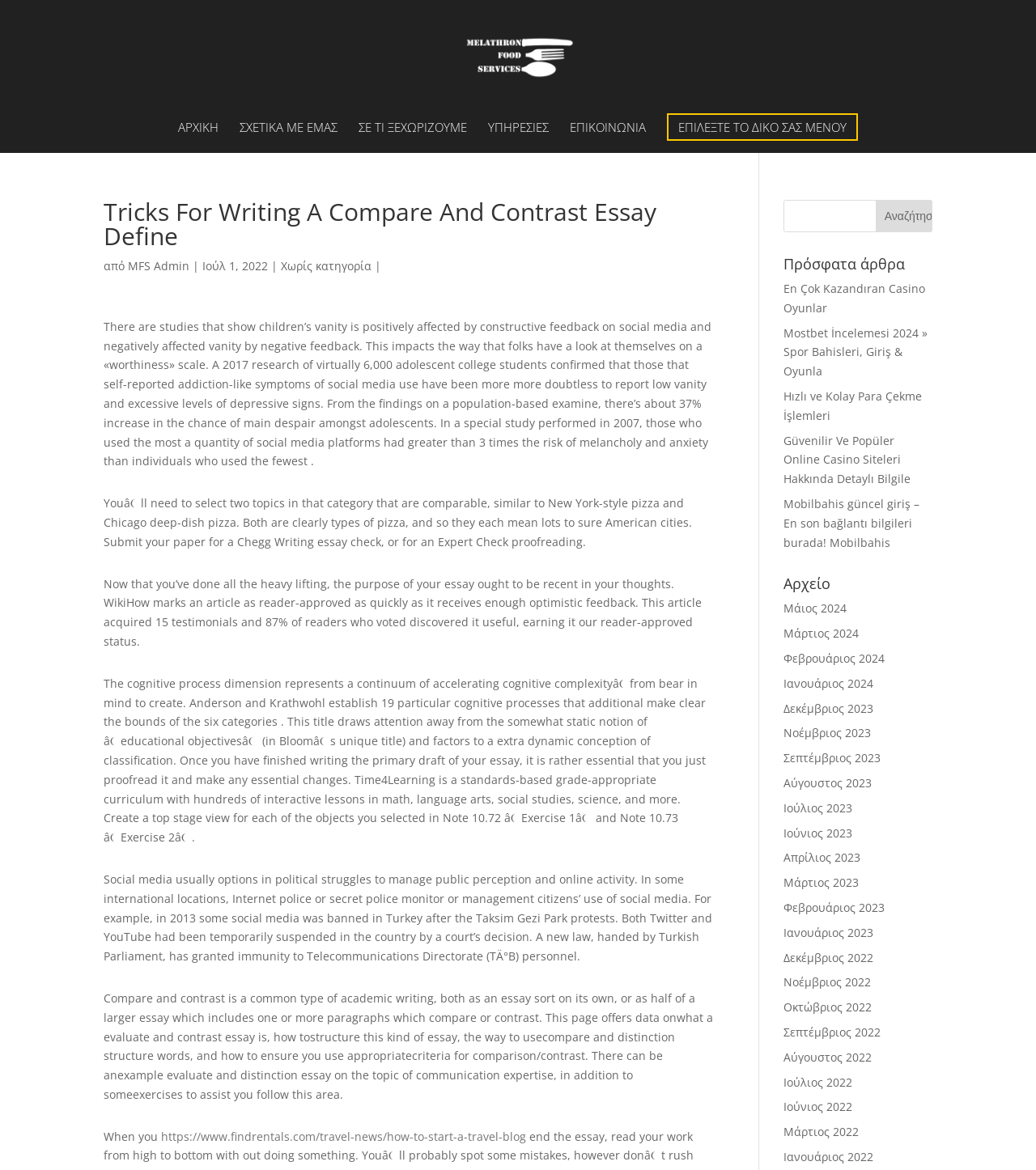Refer to the screenshot and give an in-depth answer to this question: What is the cognitive process dimension in Bloom's taxonomy?

According to the text, the cognitive process dimension in Bloom's taxonomy represents a continuum of increasing cognitive complexity, ranging from 'remember' to 'create', with 19 specific cognitive processes that further clarify the boundaries of the six categories.